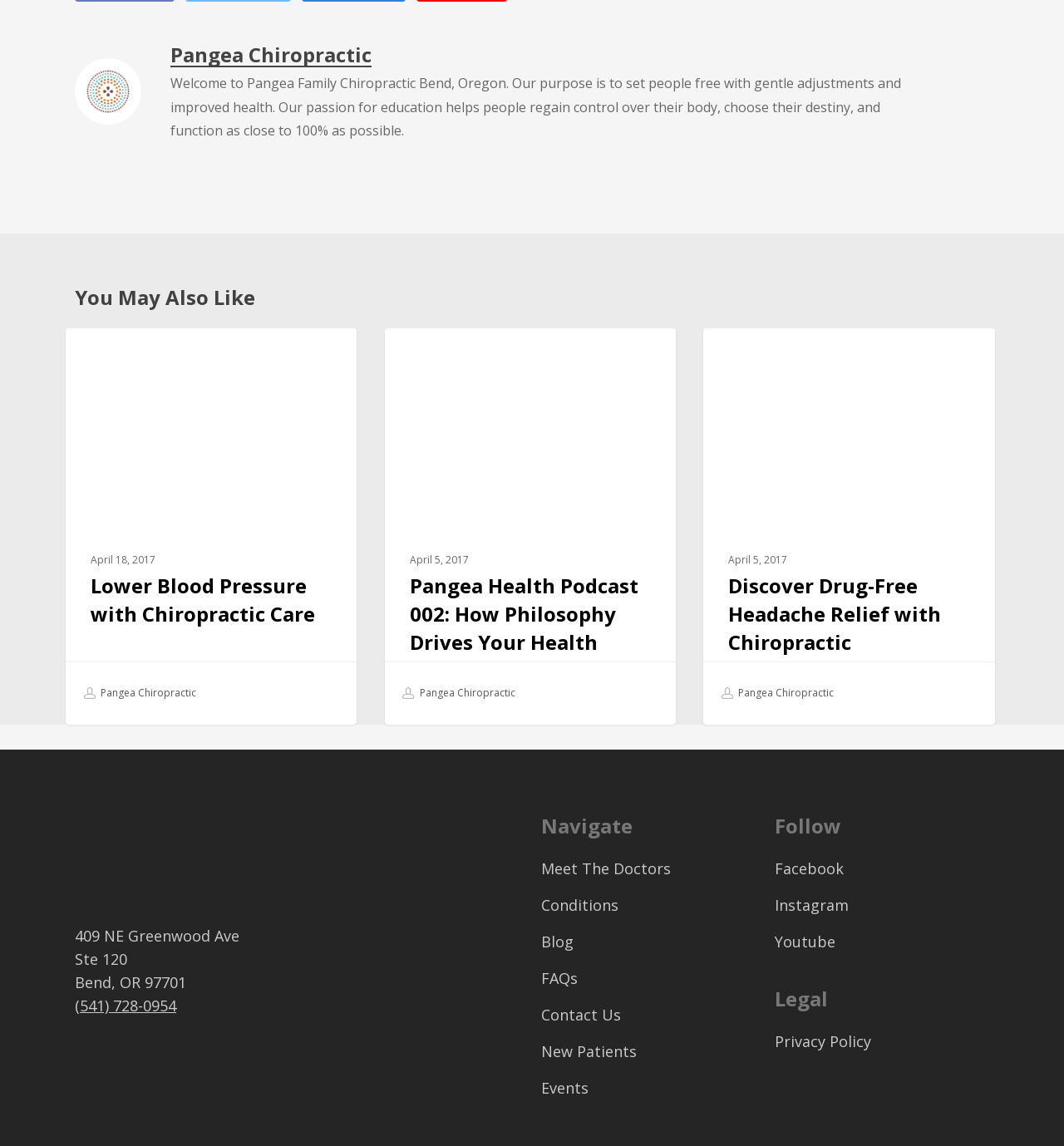Please identify the bounding box coordinates for the region that you need to click to follow this instruction: "Read the 'Welcome to Pangea Family Chiropractic' text".

[0.16, 0.064, 0.847, 0.122]